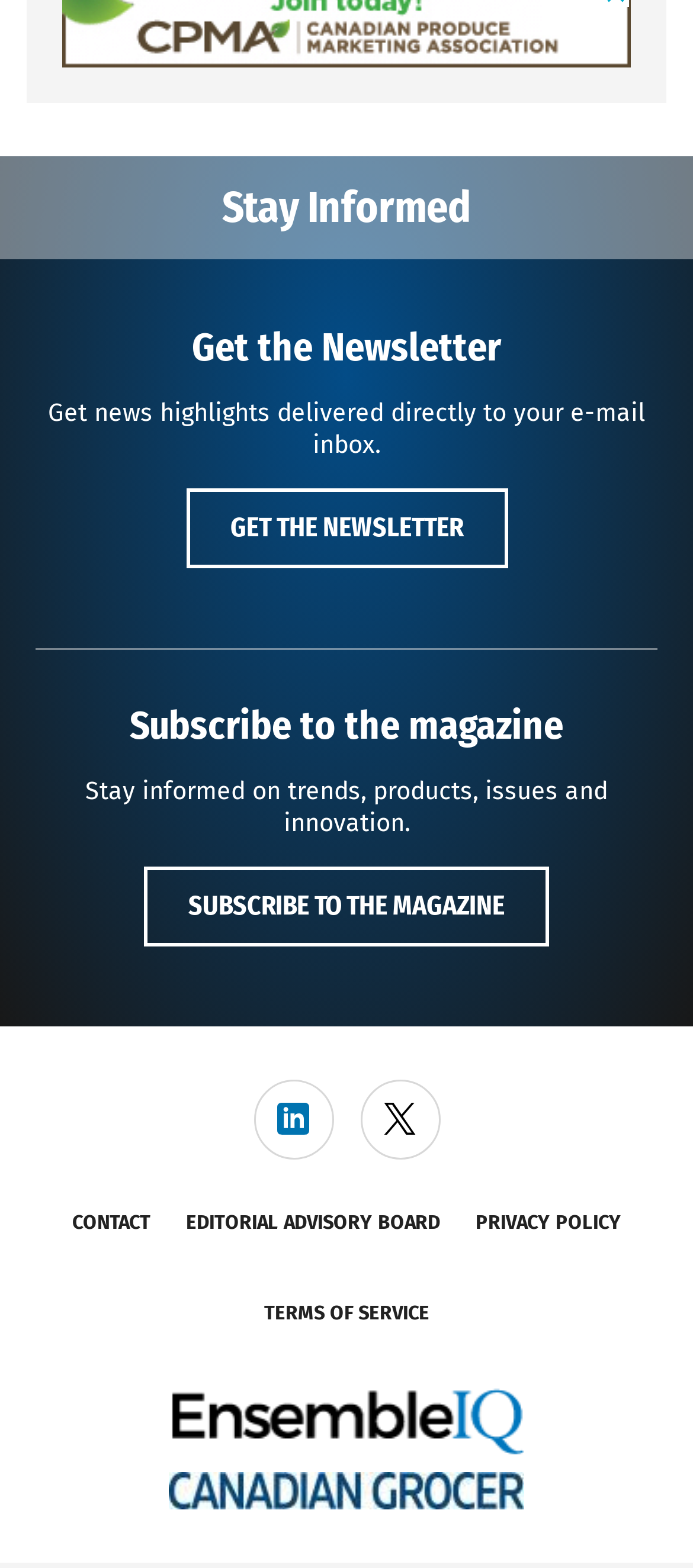Respond to the question below with a single word or phrase:
What are the two logos displayed at the bottom of the webpage?

EIQ and CG